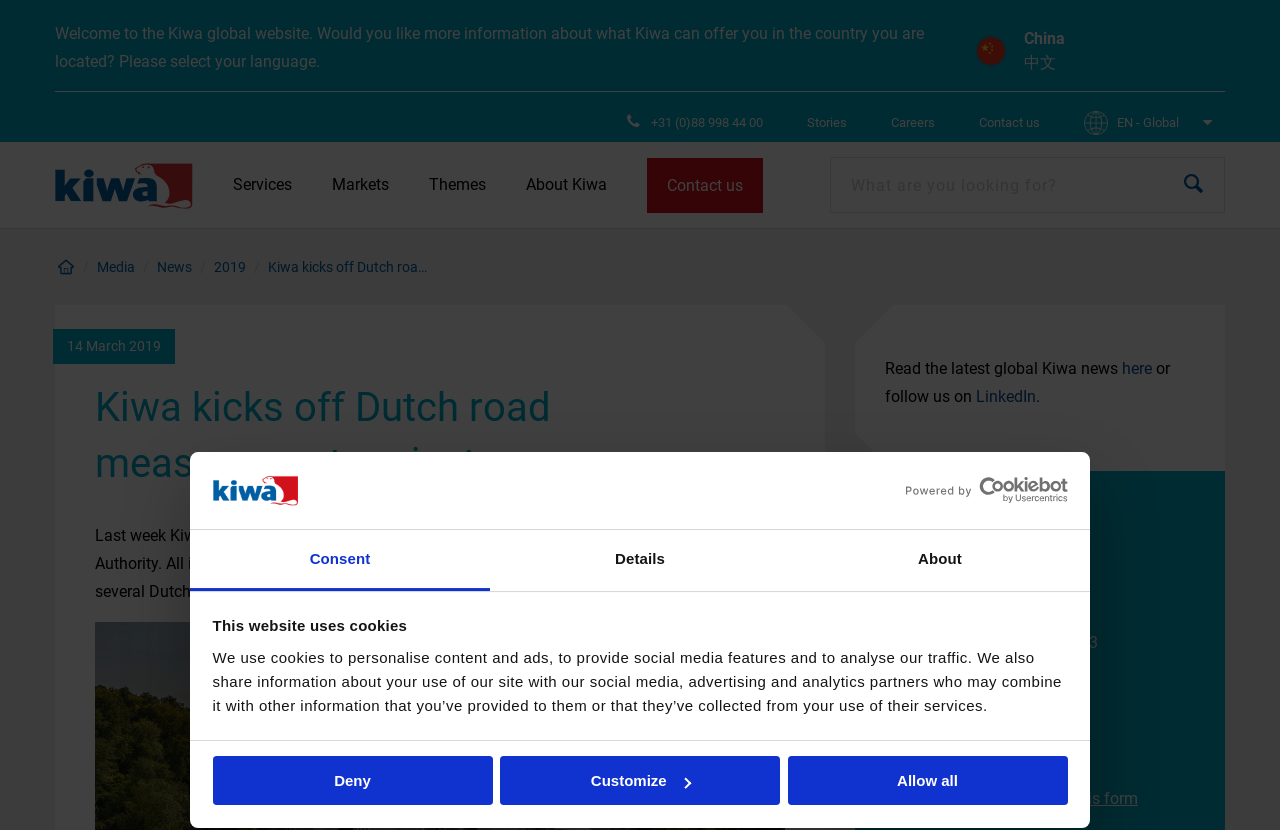Identify the bounding box coordinates for the element you need to click to achieve the following task: "Click on the 'Home' link". Provide the bounding box coordinates as four float numbers between 0 and 1, in the form [left, top, right, bottom].

None